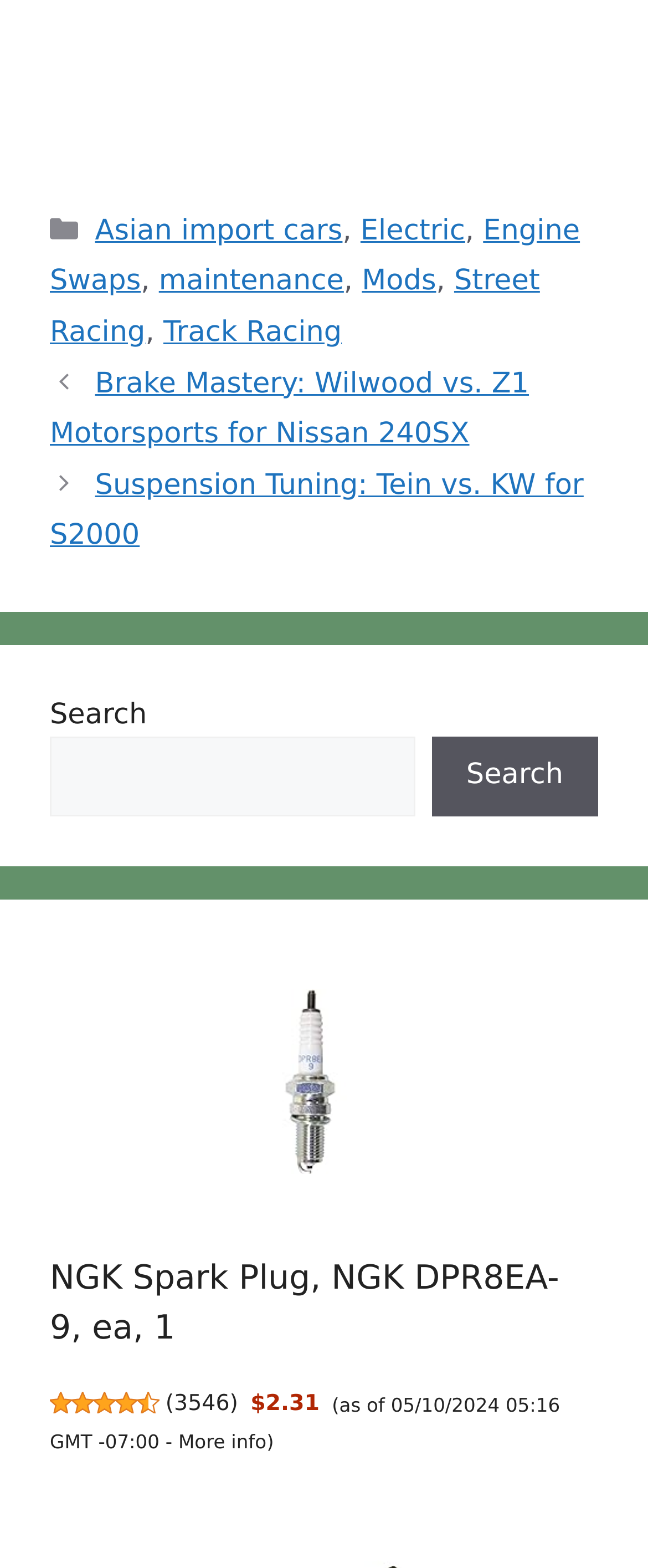Carefully observe the image and respond to the question with a detailed answer:
How many reviews are there for the NGK Spark Plug?

I found the number of reviews by looking at the text '3546' which is located next to the '4.5 out of 5 stars' rating and is enclosed in parentheses.